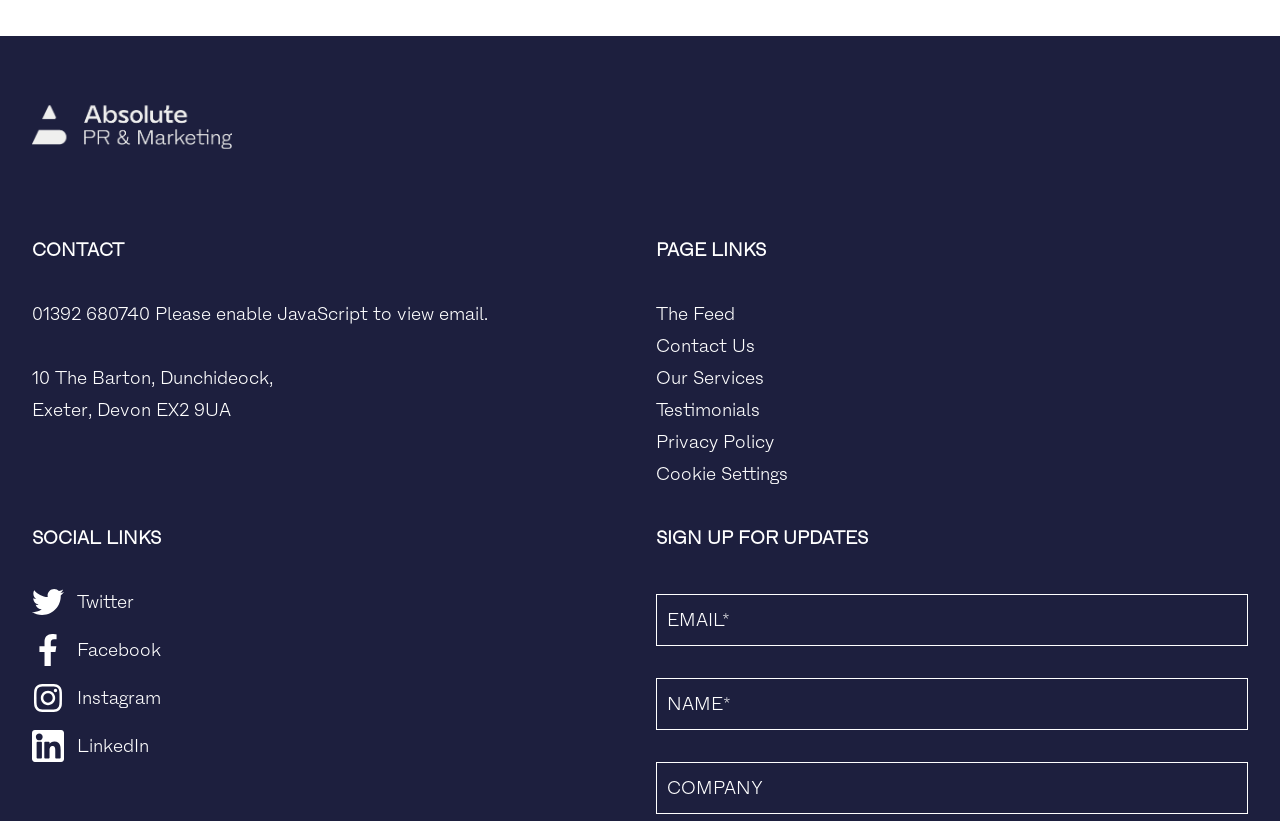Show the bounding box coordinates for the element that needs to be clicked to execute the following instruction: "visit The Feed". Provide the coordinates in the form of four float numbers between 0 and 1, i.e., [left, top, right, bottom].

[0.512, 0.368, 0.574, 0.397]